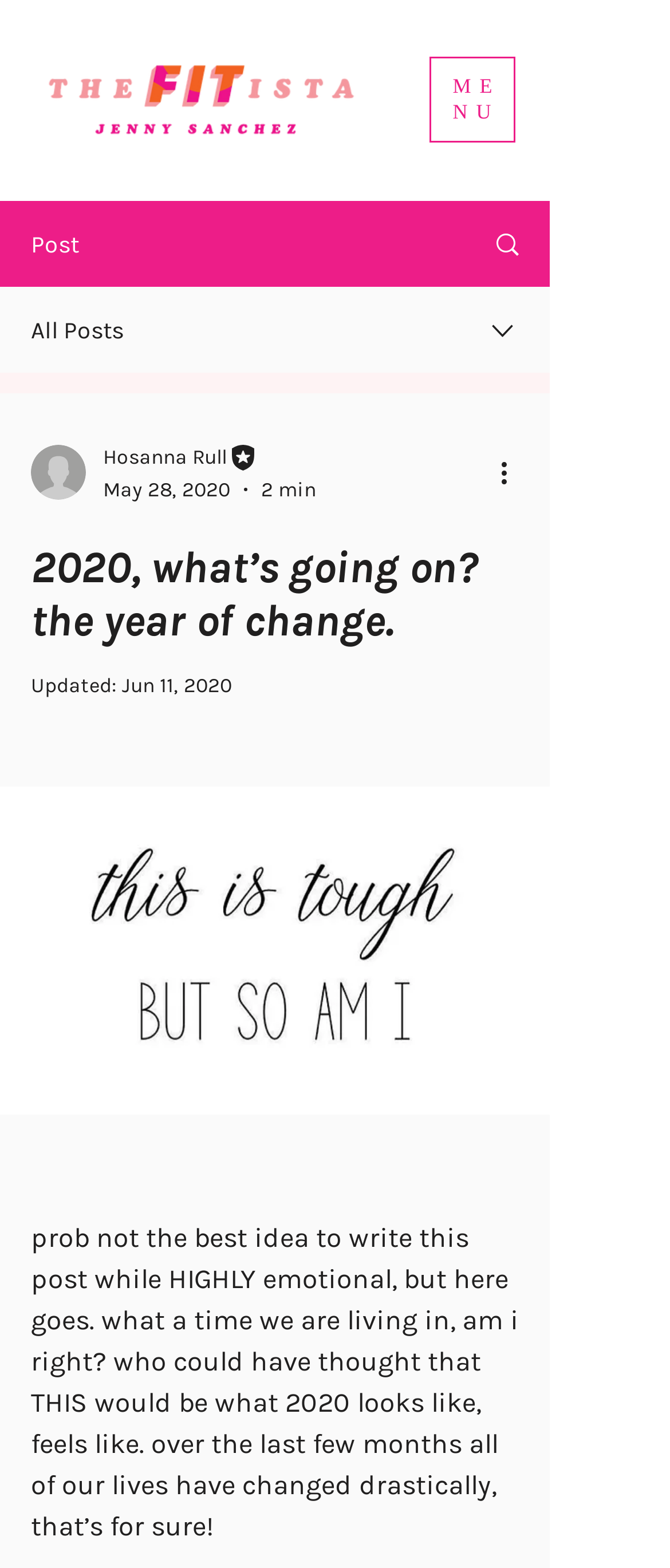Give the bounding box coordinates for this UI element: "Hosanna Rull". The coordinates should be four float numbers between 0 and 1, arranged as [left, top, right, bottom].

[0.154, 0.281, 0.472, 0.302]